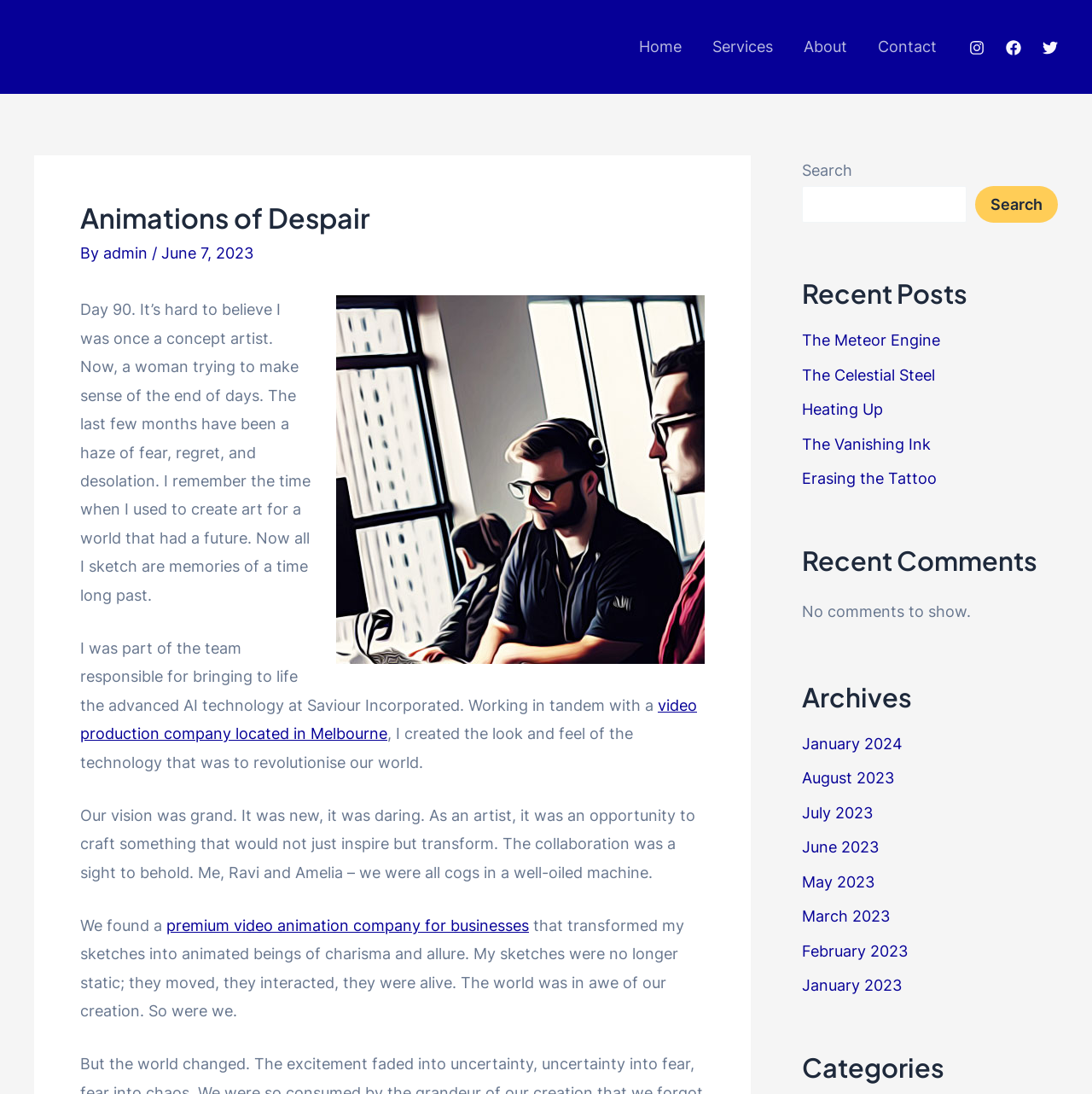How many comments are there on the webpage?
Could you answer the question with a detailed and thorough explanation?

The webpage has a section titled 'Recent Comments', but it says 'No comments to show.' This indicates that there are no comments on the webpage.